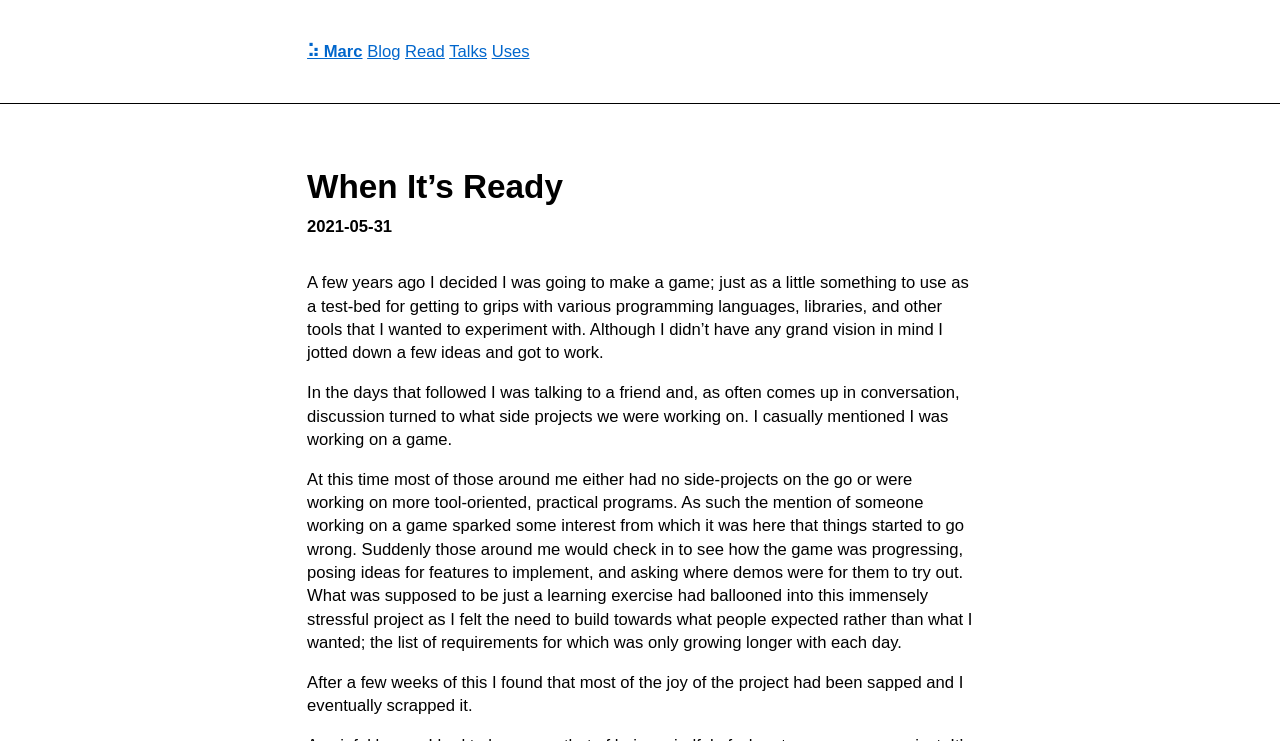What was the author's feeling towards the game project at the end?
Examine the screenshot and reply with a single word or phrase.

Stressful